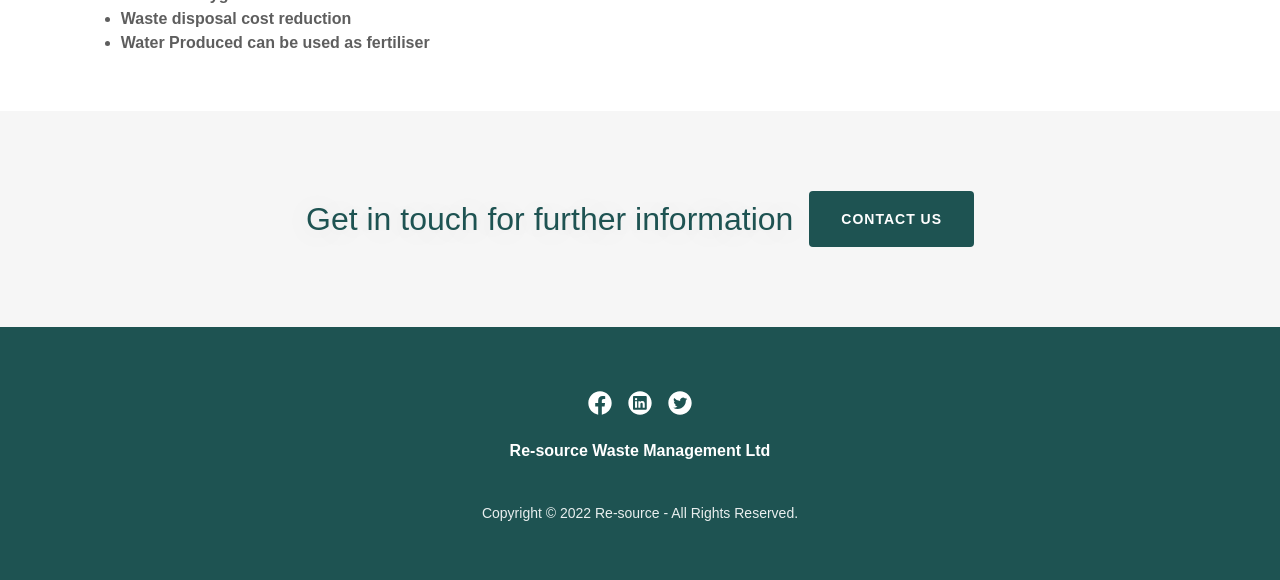What year is the copyright reserved for?
Look at the image and answer with only one word or phrase.

2022